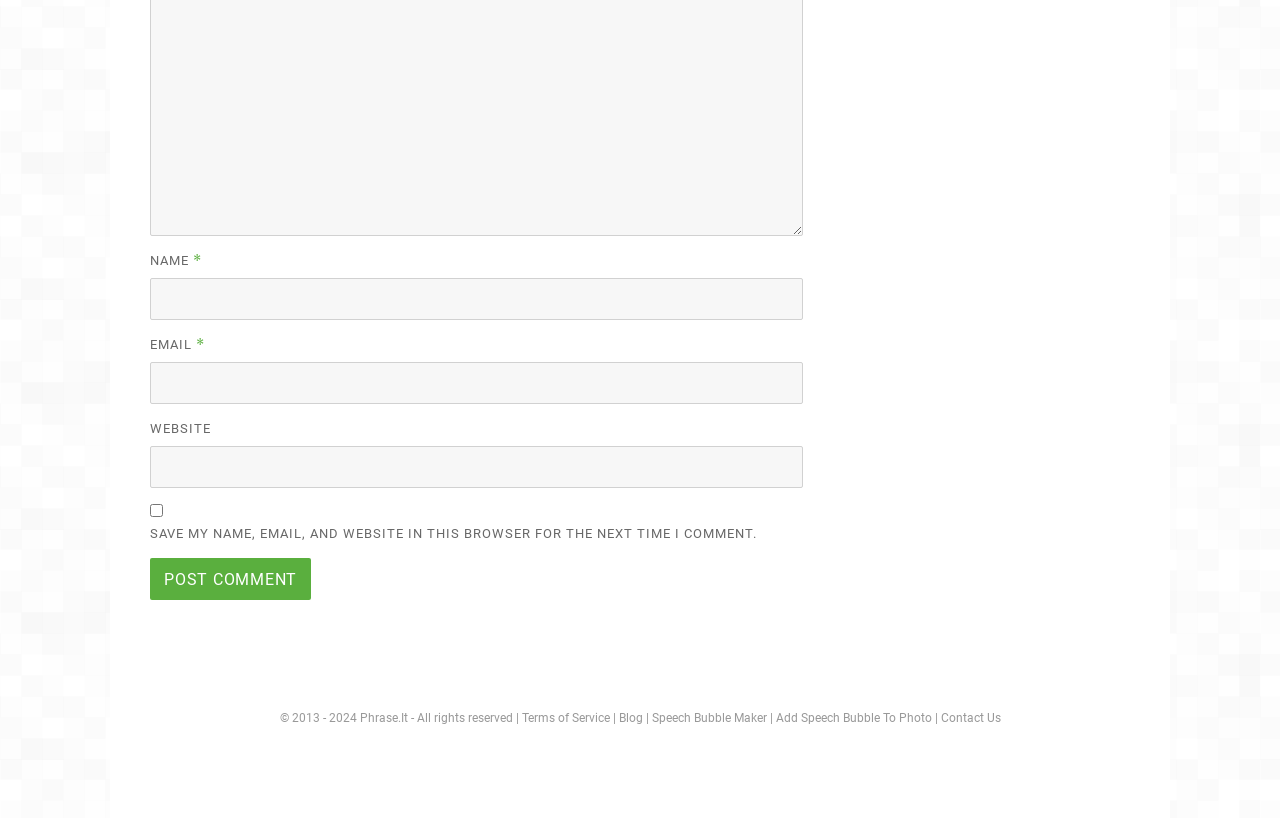Locate the bounding box coordinates of the clickable area to execute the instruction: "Click the Post Comment button". Provide the coordinates as four float numbers between 0 and 1, represented as [left, top, right, bottom].

[0.117, 0.682, 0.243, 0.734]